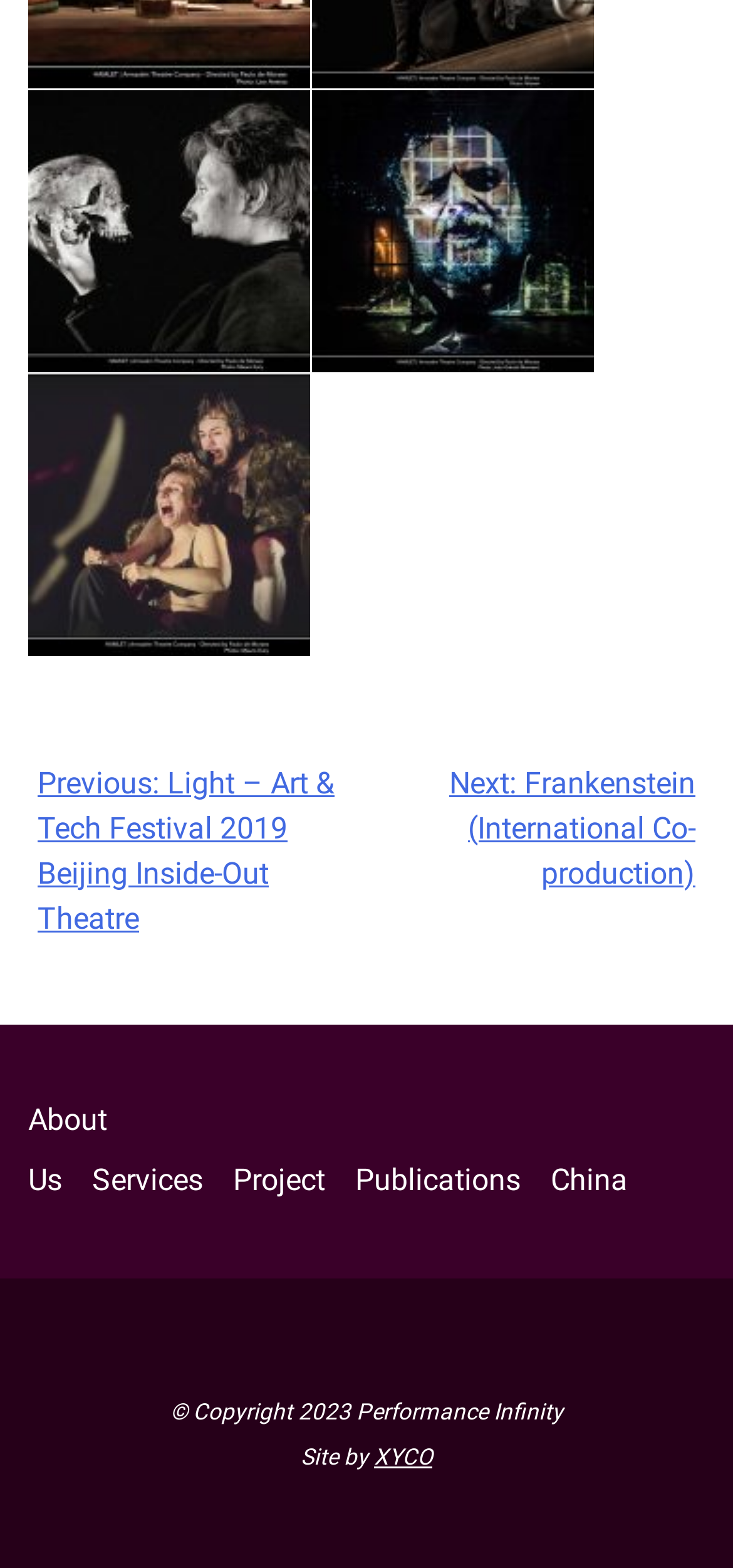Given the element description "title="Hamlet07"", identify the bounding box of the corresponding UI element.

[0.038, 0.057, 0.423, 0.237]